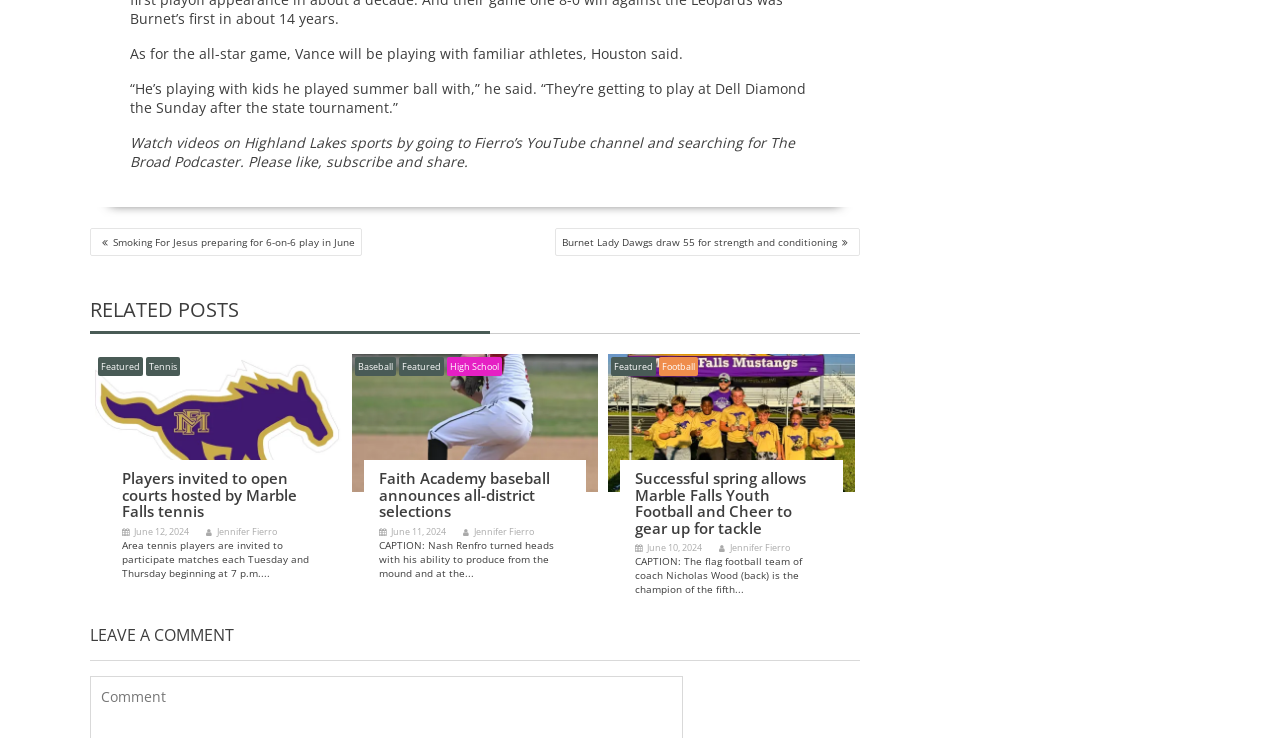Determine the bounding box coordinates for the area that should be clicked to carry out the following instruction: "Leave a comment".

[0.07, 0.828, 0.672, 0.896]